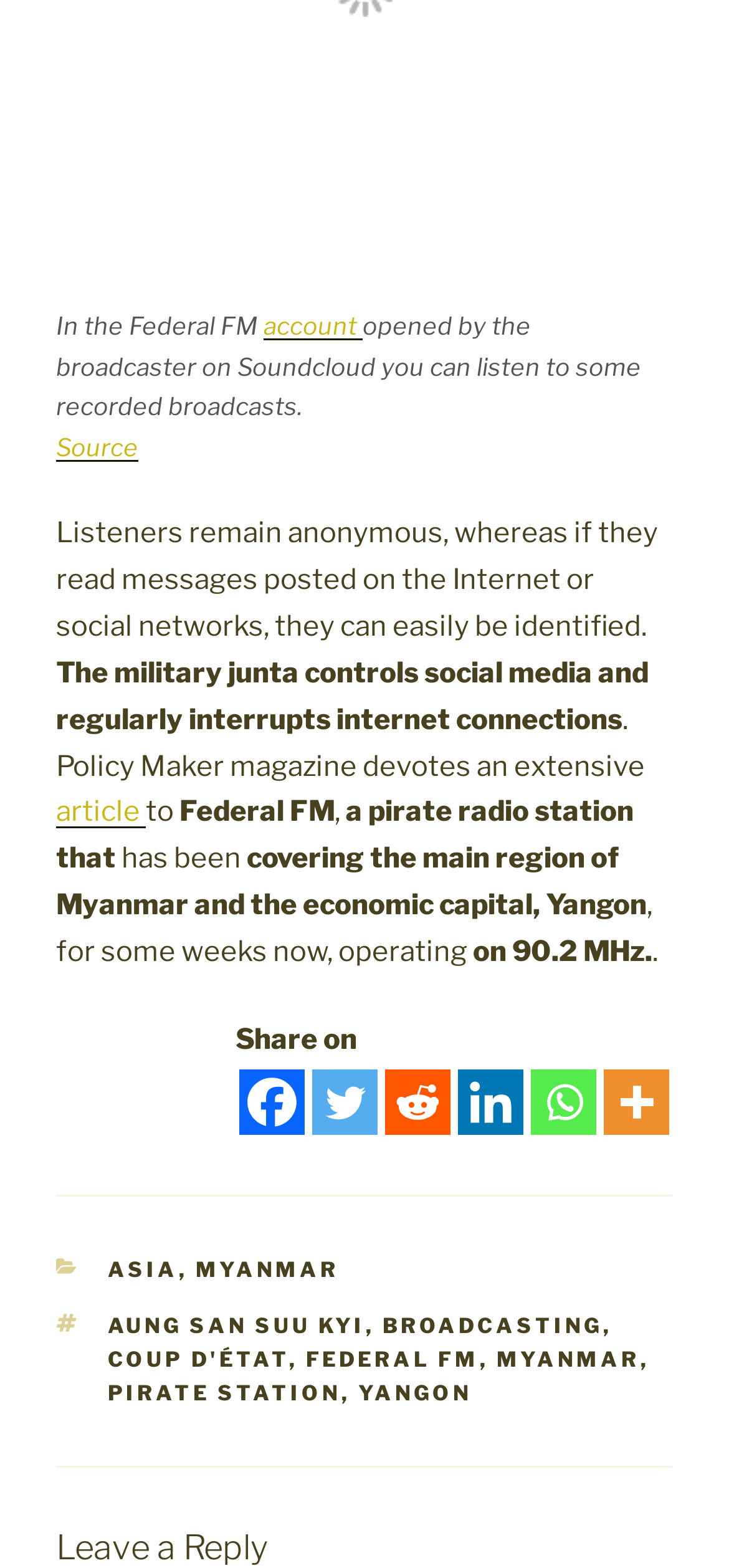Determine the bounding box for the UI element that matches this description: "Federal FM".

[0.419, 0.858, 0.658, 0.875]